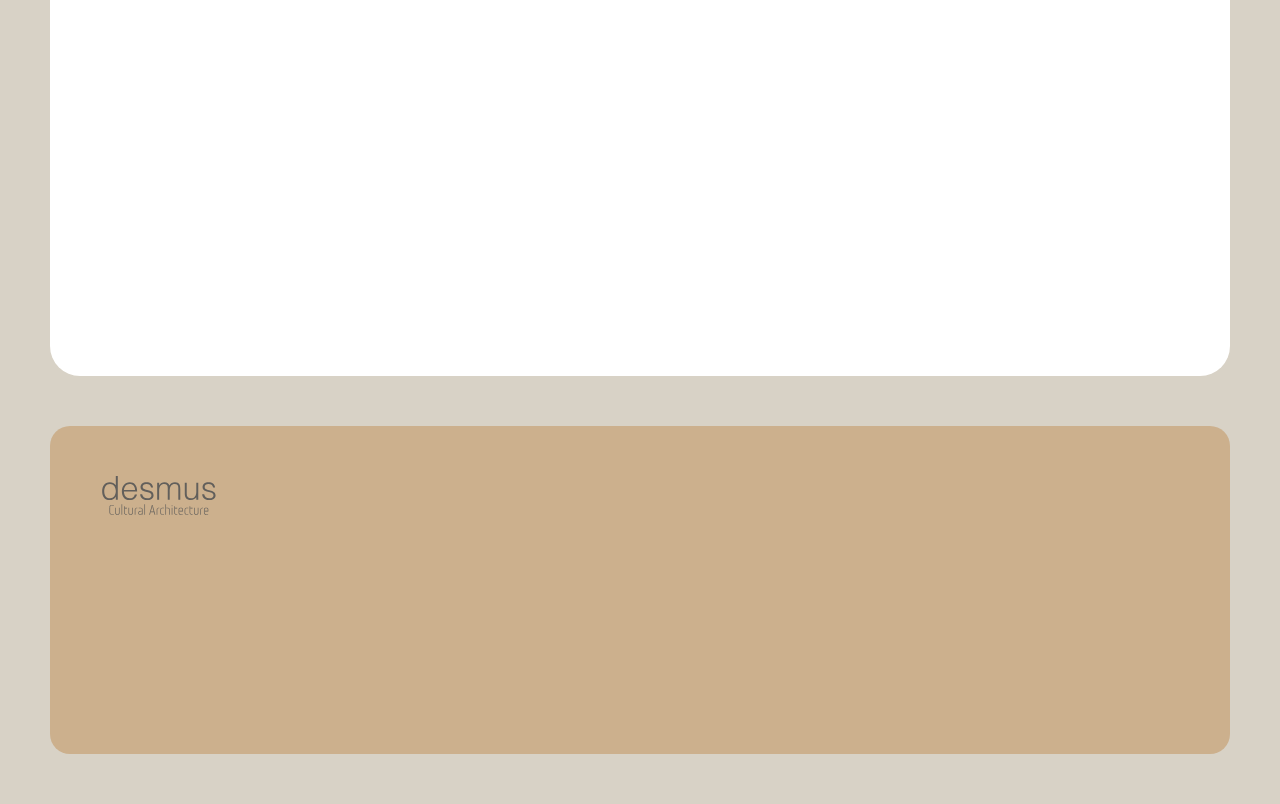Bounding box coordinates should be provided in the format (top-left x, top-left y, bottom-right x, bottom-right y) with all values between 0 and 1. Identify the bounding box for this UI element: Web Site by Foxmark

[0.816, 0.856, 0.922, 0.876]